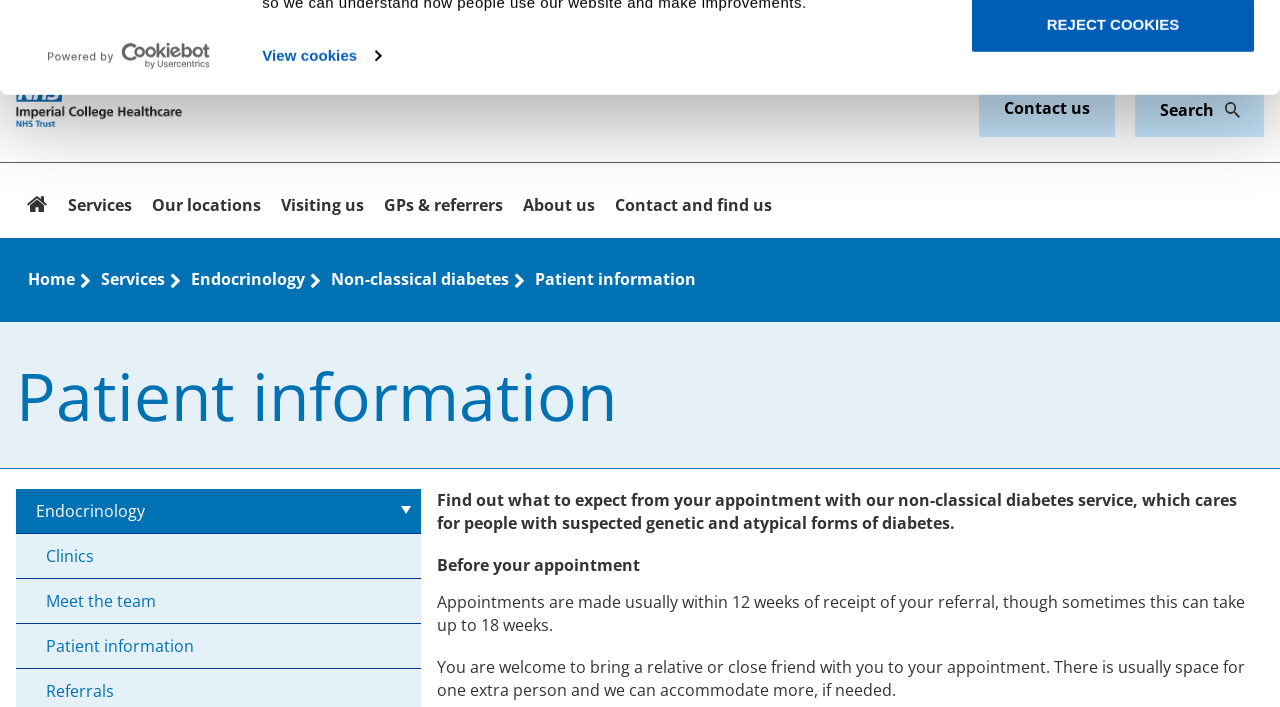Identify the bounding box coordinates for the region to click in order to carry out this instruction: "Click the Contact us link". Provide the coordinates using four float numbers between 0 and 1, formatted as [left, top, right, bottom].

[0.765, 0.117, 0.871, 0.194]